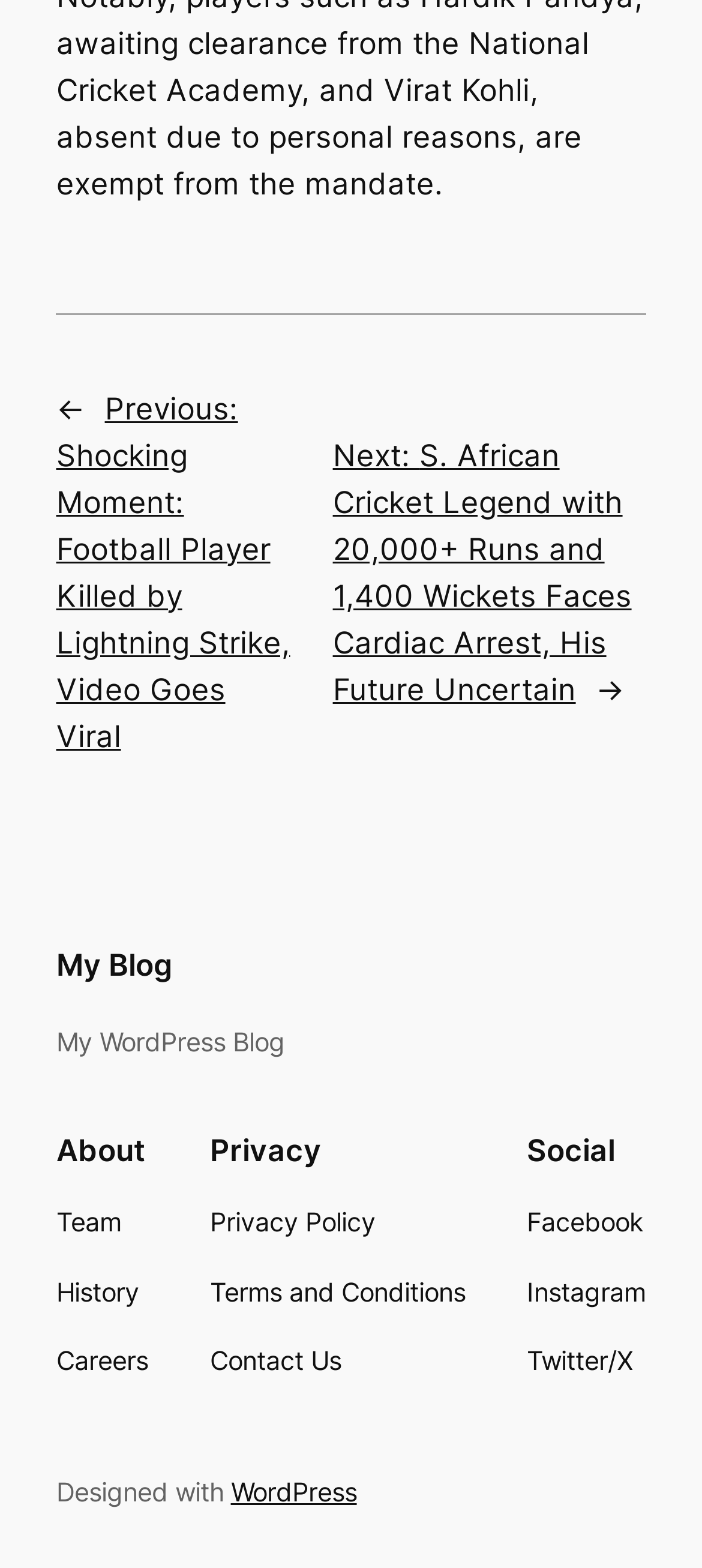Determine the bounding box coordinates for the region that must be clicked to execute the following instruction: "visit my blog".

[0.08, 0.604, 0.247, 0.627]